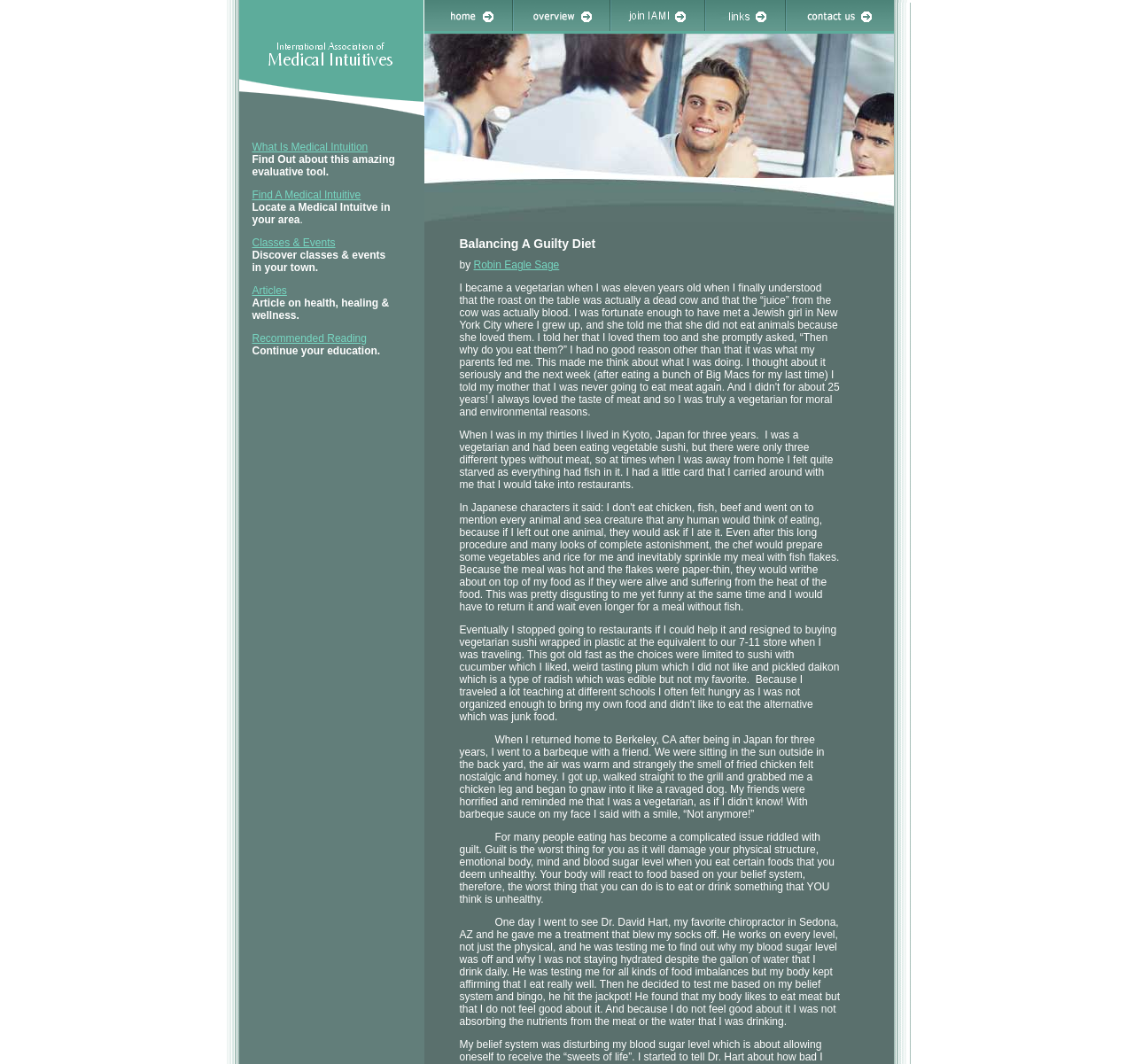Locate the coordinates of the bounding box for the clickable region that fulfills this instruction: "Visit 'Premier League' page".

None